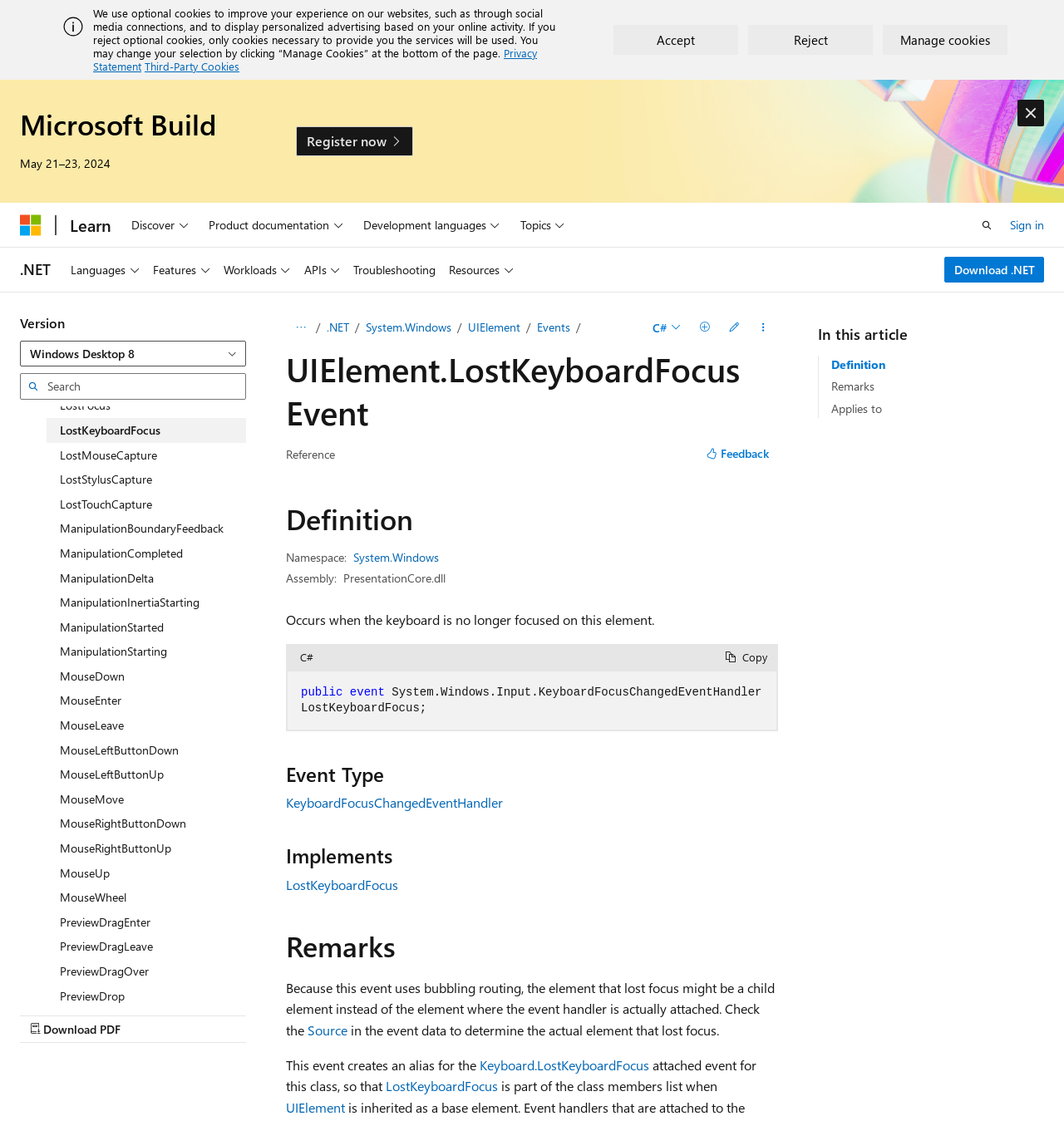Please provide the bounding box coordinates in the format (top-left x, top-left y, bottom-right x, bottom-right y). Remember, all values are floating point numbers between 0 and 1. What is the bounding box coordinate of the region described as: KeyboardFocusChangedEventHandler

[0.269, 0.708, 0.473, 0.723]